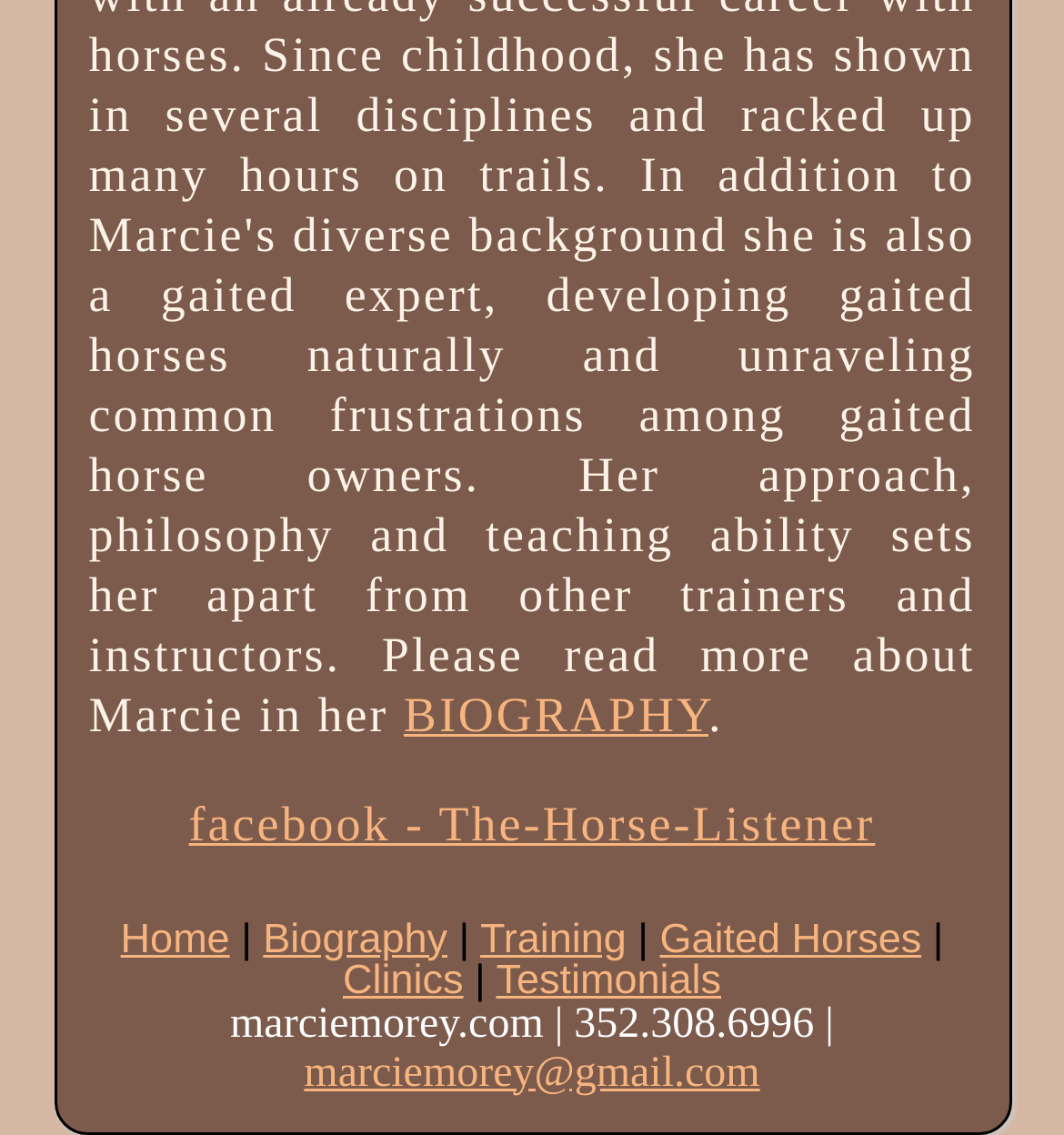Locate the UI element described by facebook - The-Horse-Listener and provide its bounding box coordinates. Use the format (top-left x, top-left y, bottom-right x, bottom-right y) with all values as floating point numbers between 0 and 1.

[0.177, 0.701, 0.823, 0.749]